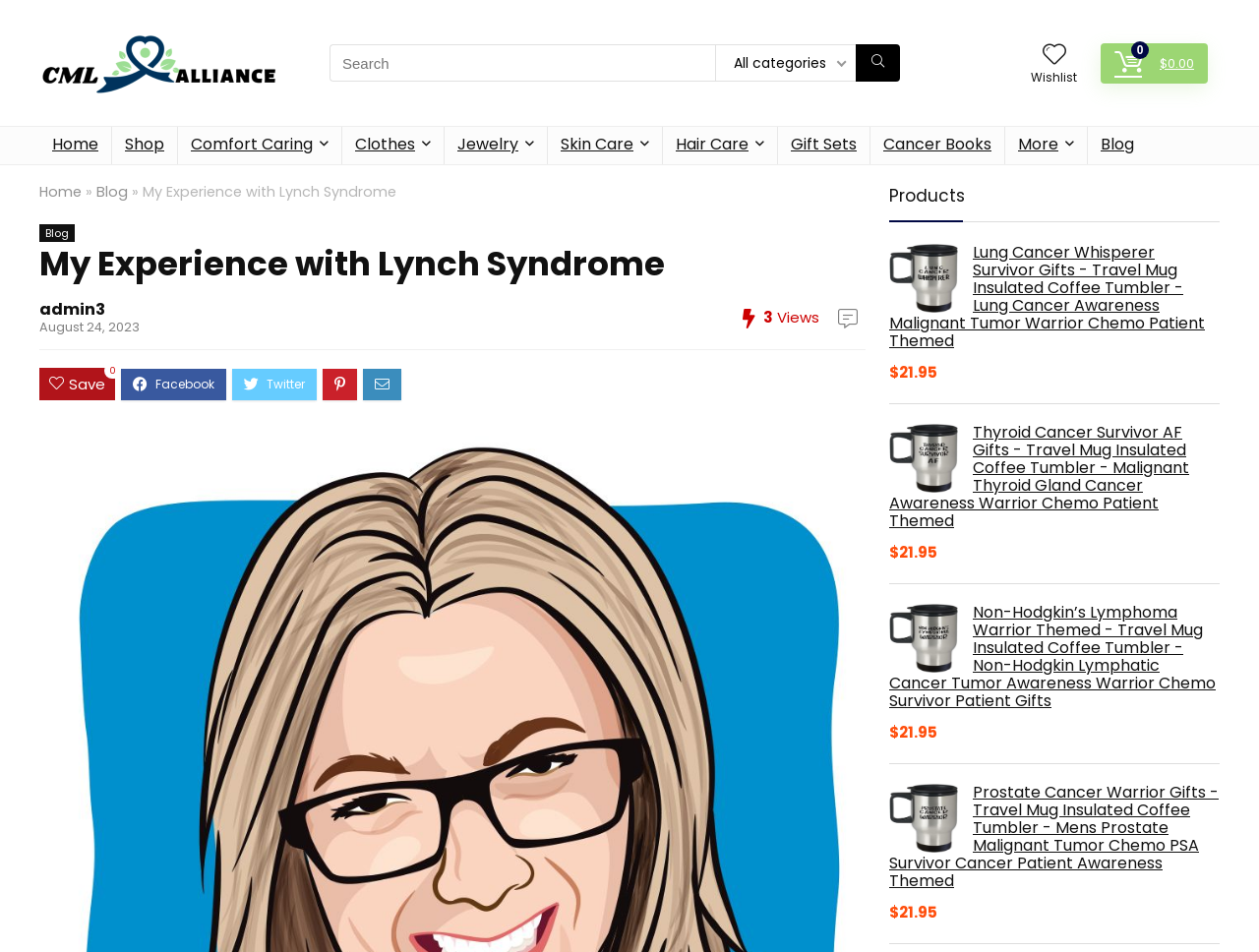Find the bounding box coordinates for the HTML element described in this sentence: "Skin Care". Provide the coordinates as four float numbers between 0 and 1, in the format [left, top, right, bottom].

[0.435, 0.133, 0.526, 0.173]